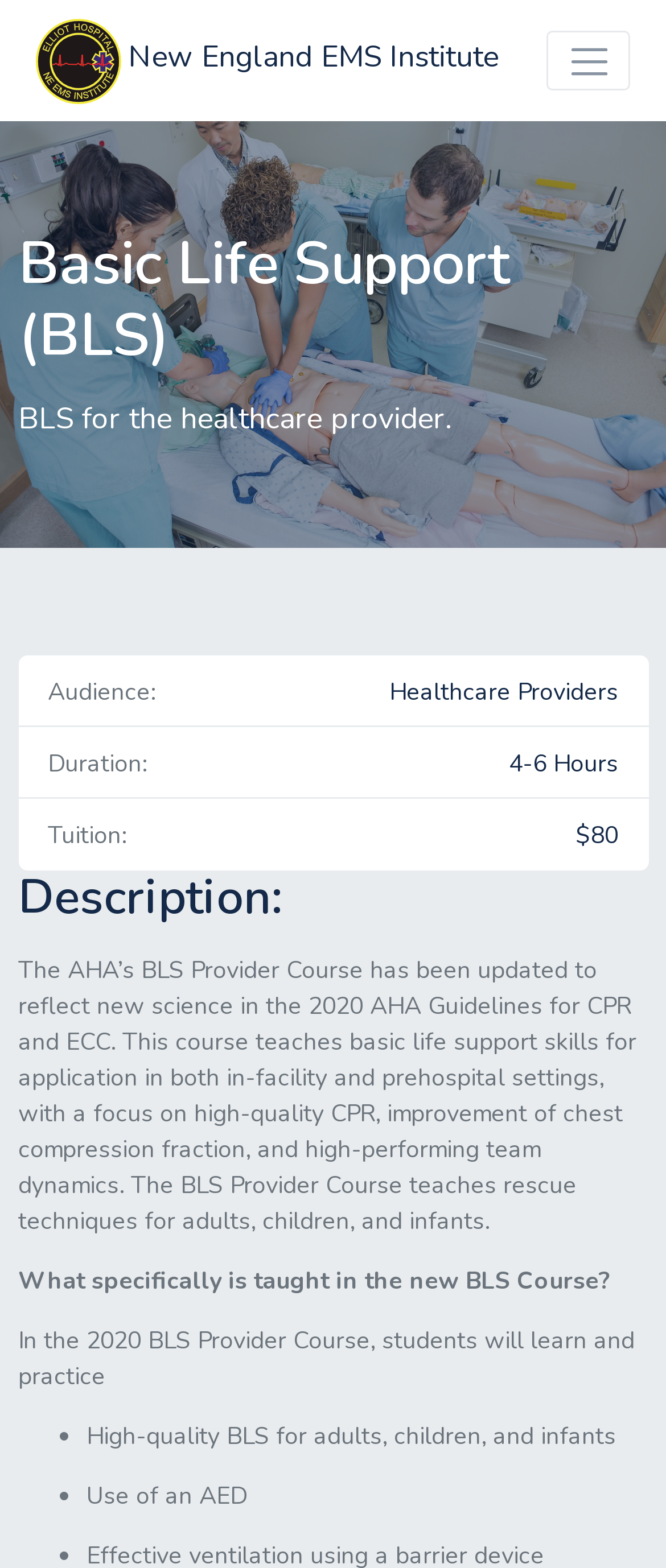Please analyze the image and give a detailed answer to the question:
Who is the target audience for the BLS course?

I found the answer by looking at the 'Audience:' section on the webpage, which is located above the 'Duration:' section. The text next to 'Audience:' is 'Healthcare Providers', which indicates the target audience for the course.